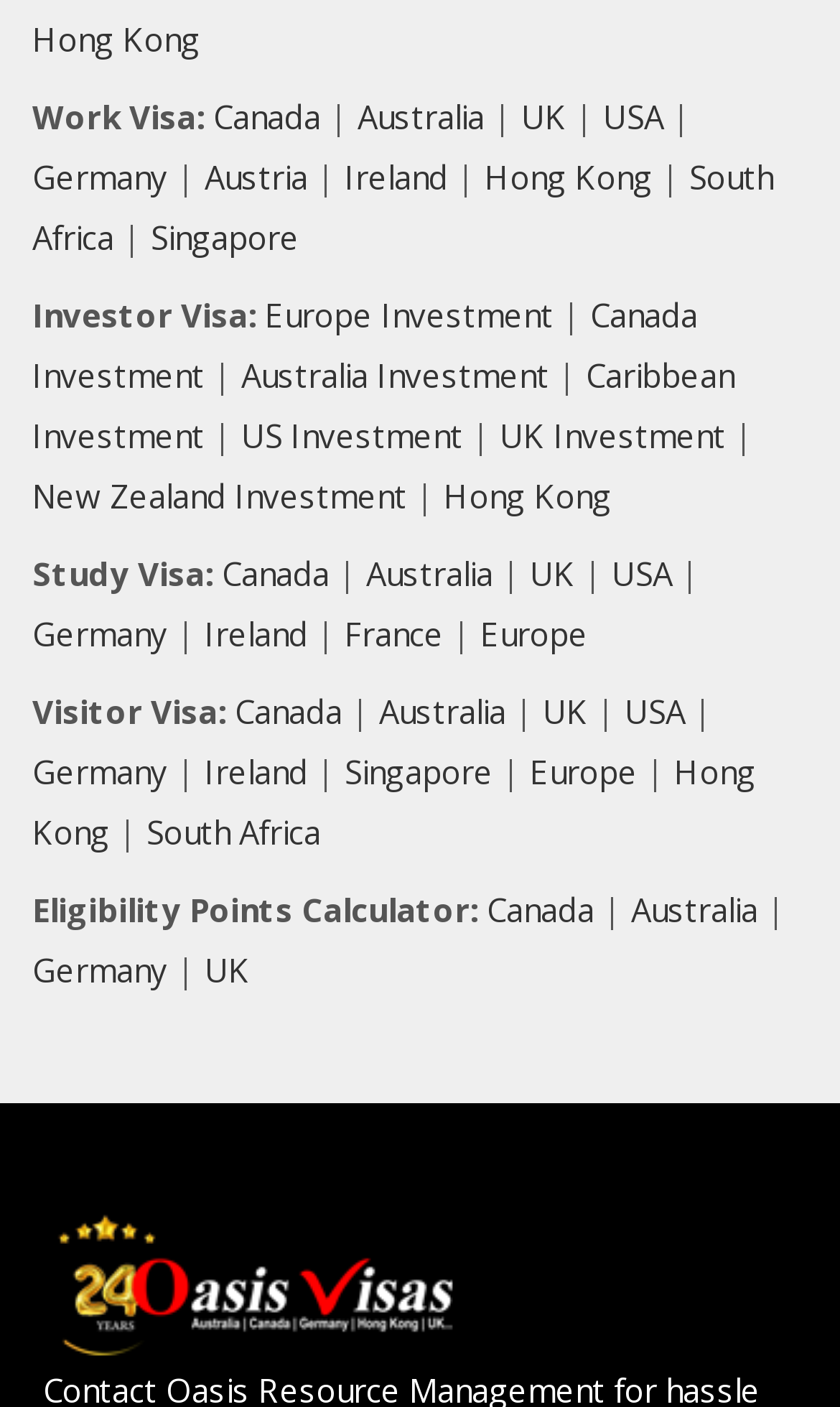Indicate the bounding box coordinates of the element that needs to be clicked to satisfy the following instruction: "Learn about study visa options in the UK". The coordinates should be four float numbers between 0 and 1, i.e., [left, top, right, bottom].

[0.631, 0.392, 0.685, 0.423]